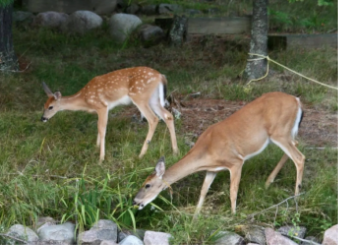What is the atmosphere of the scene depicted in the image?
Based on the image, give a concise answer in the form of a single word or short phrase.

Serene